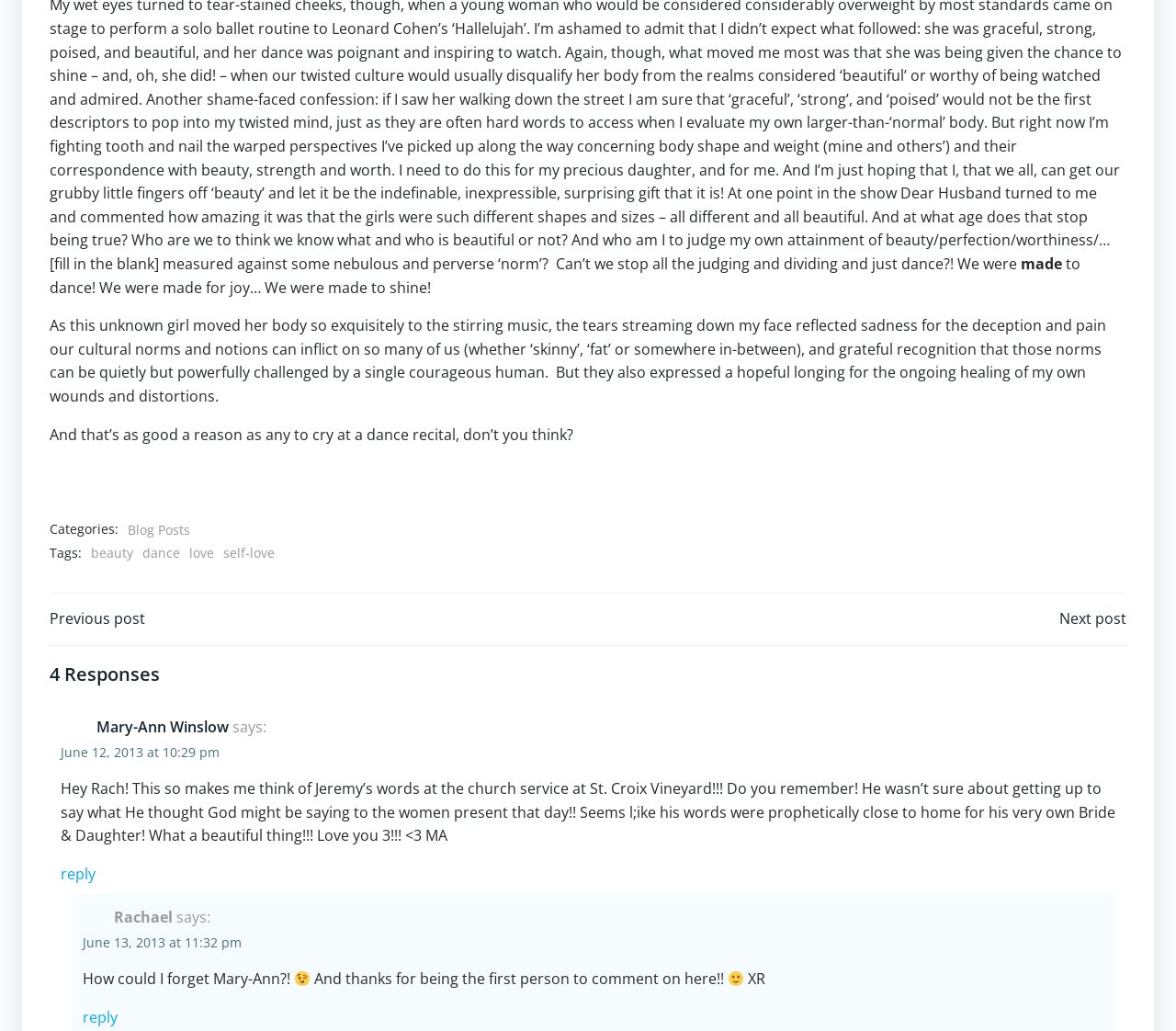Determine the bounding box coordinates of the element's region needed to click to follow the instruction: "Click on the 'Reply to Rachael' link". Provide these coordinates as four float numbers between 0 and 1, formatted as [left, top, right, bottom].

[0.07, 0.976, 0.939, 0.997]